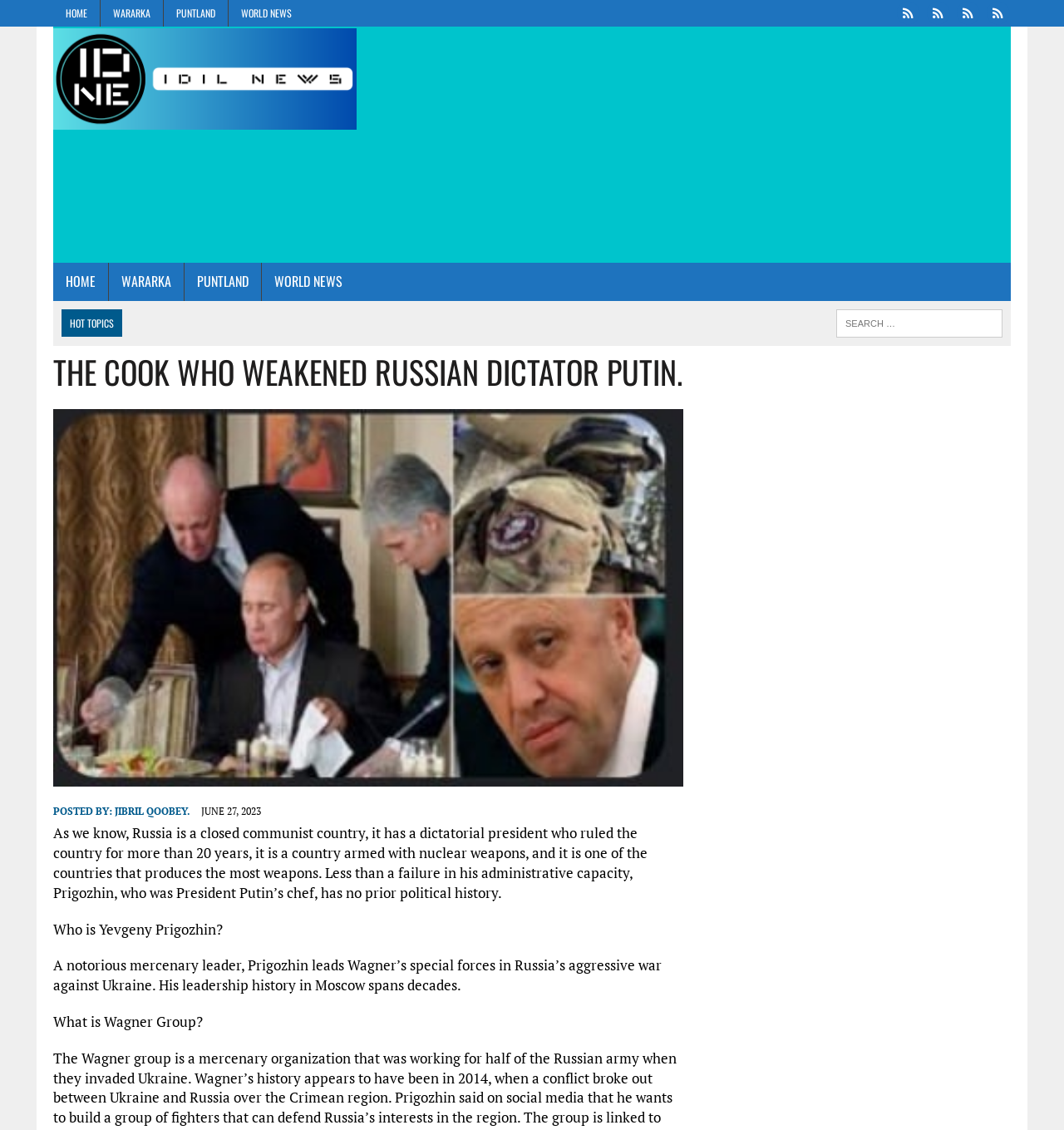Extract the bounding box coordinates of the UI element described by: "Back to All Blog Posts". The coordinates should include four float numbers ranging from 0 to 1, e.g., [left, top, right, bottom].

None